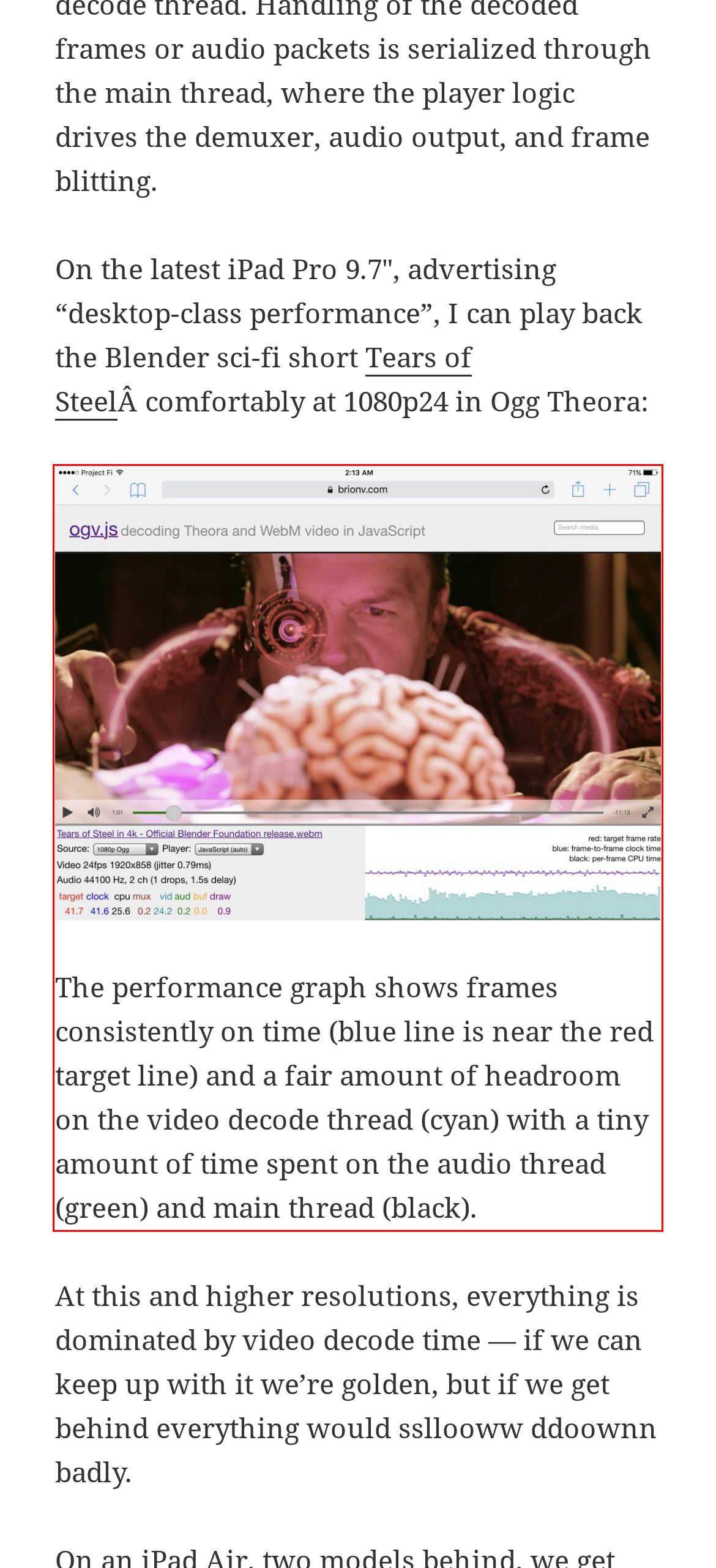Using OCR, extract the text content found within the red bounding box in the given webpage screenshot.

The performance graph shows frames consistently on time (blue line is near the red target line) and a fair amount of headroom on the video decode thread (cyan) with a tiny amount of time spent on the audio thread (green) and main thread (black).